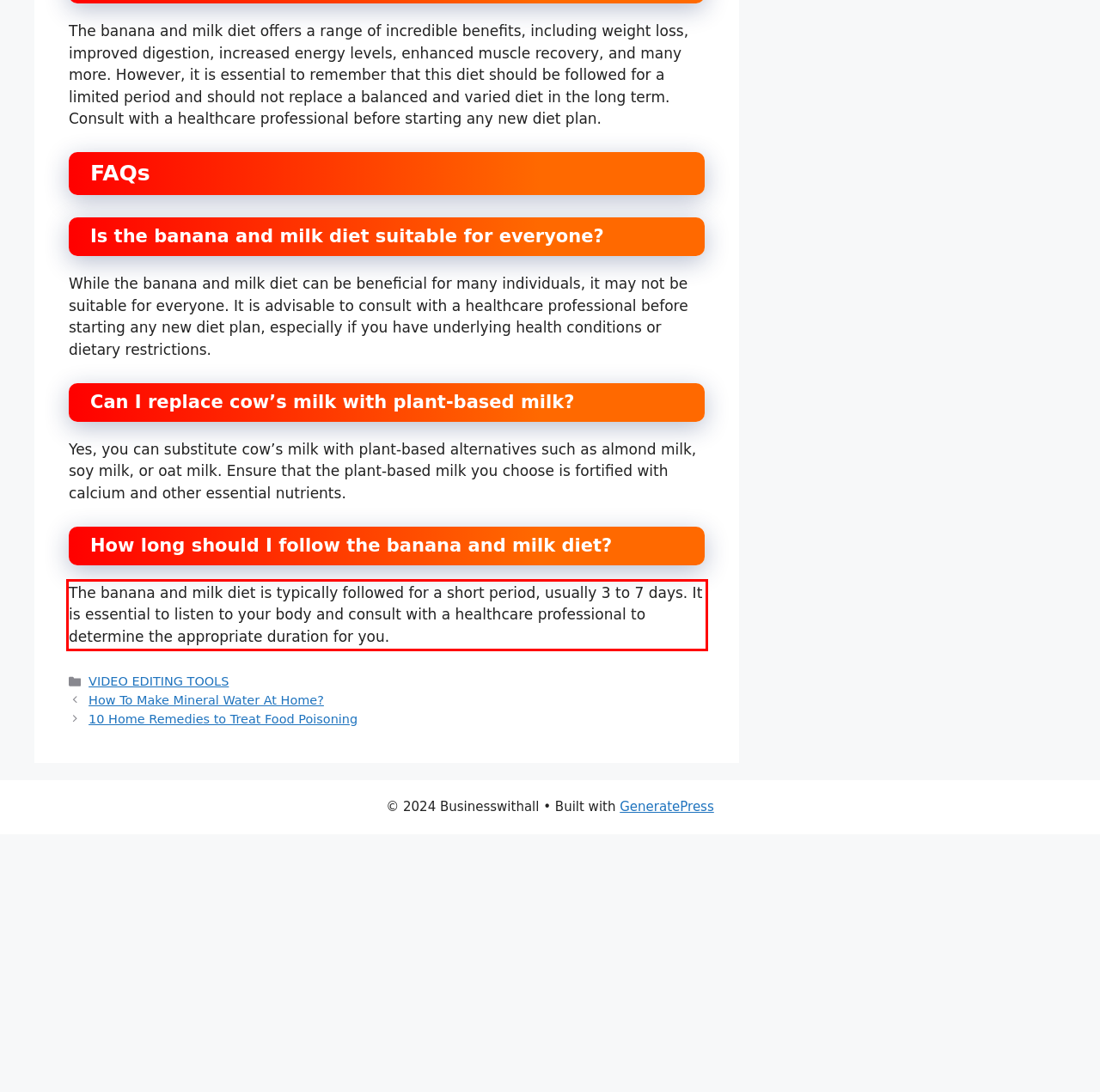Locate the red bounding box in the provided webpage screenshot and use OCR to determine the text content inside it.

The banana and milk diet is typically followed for a short period, usually 3 to 7 days. It is essential to listen to your body and consult with a healthcare professional to determine the appropriate duration for you.